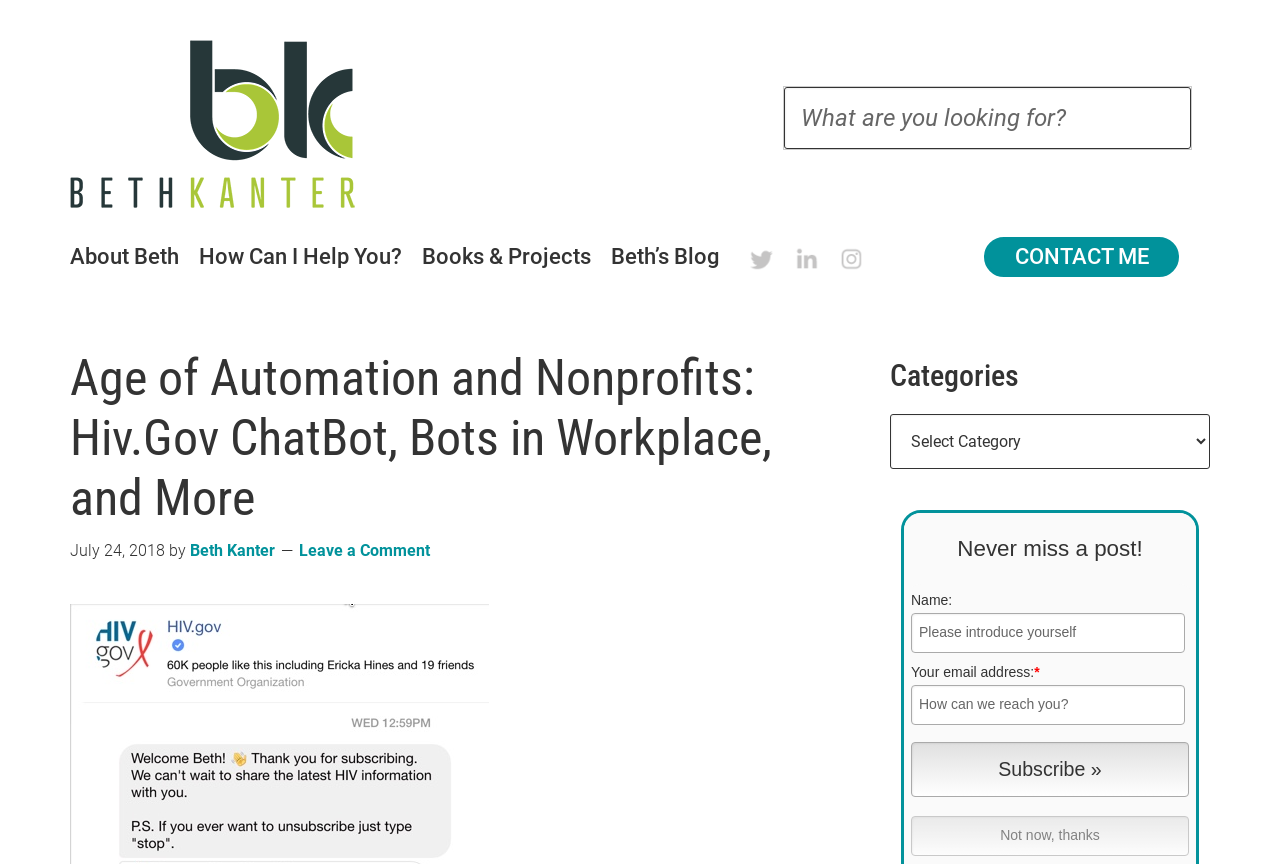Refer to the image and provide a thorough answer to this question:
What is the category of the blog post?

I looked at the categories section of the webpage, but I did not find any specific category selected for this blog post. The categories section only provides a dropdown menu to select a category, but it does not show the category of the current blog post.